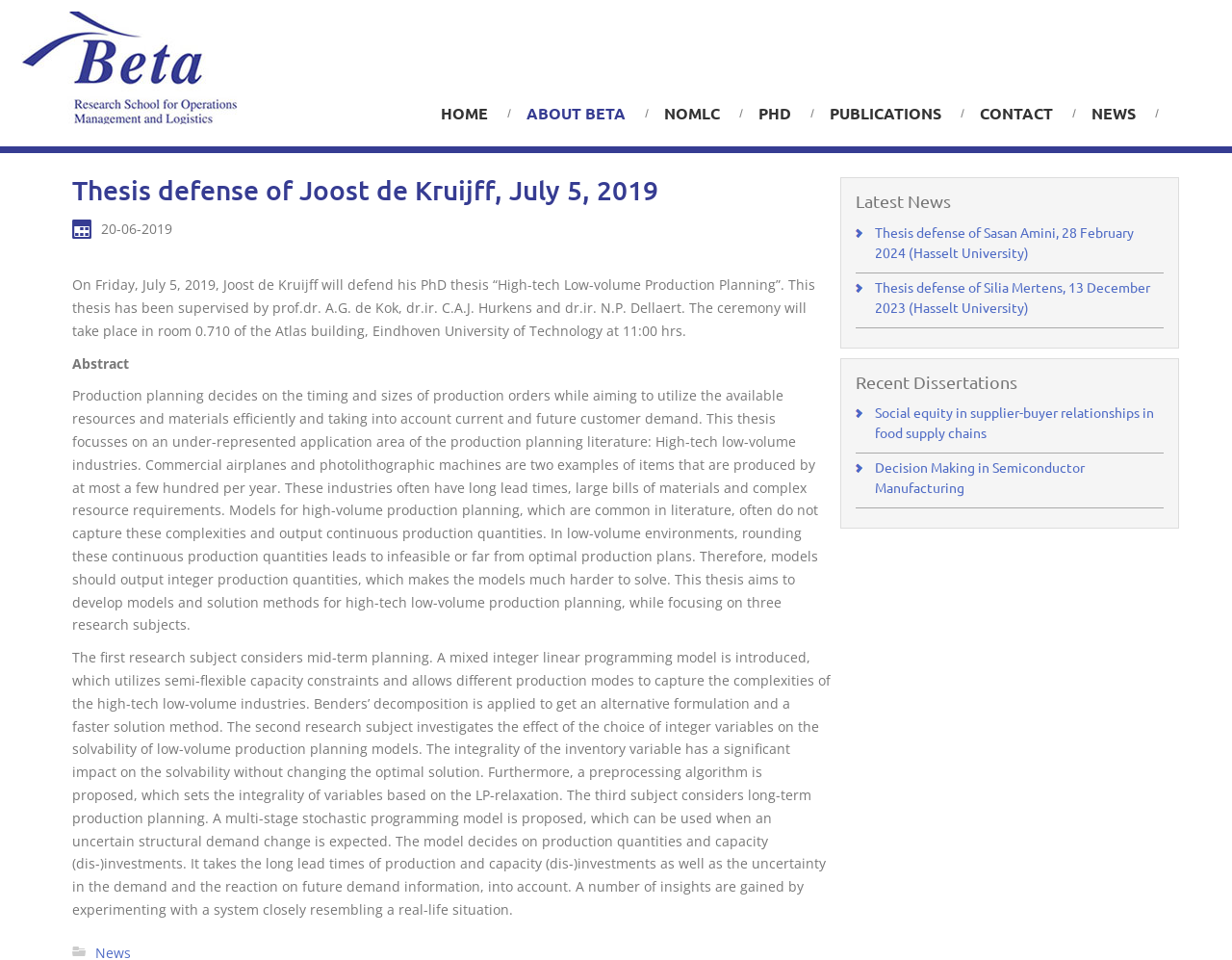What is the title of the PhD thesis?
From the screenshot, provide a brief answer in one word or phrase.

High-tech Low-volume Production Planning